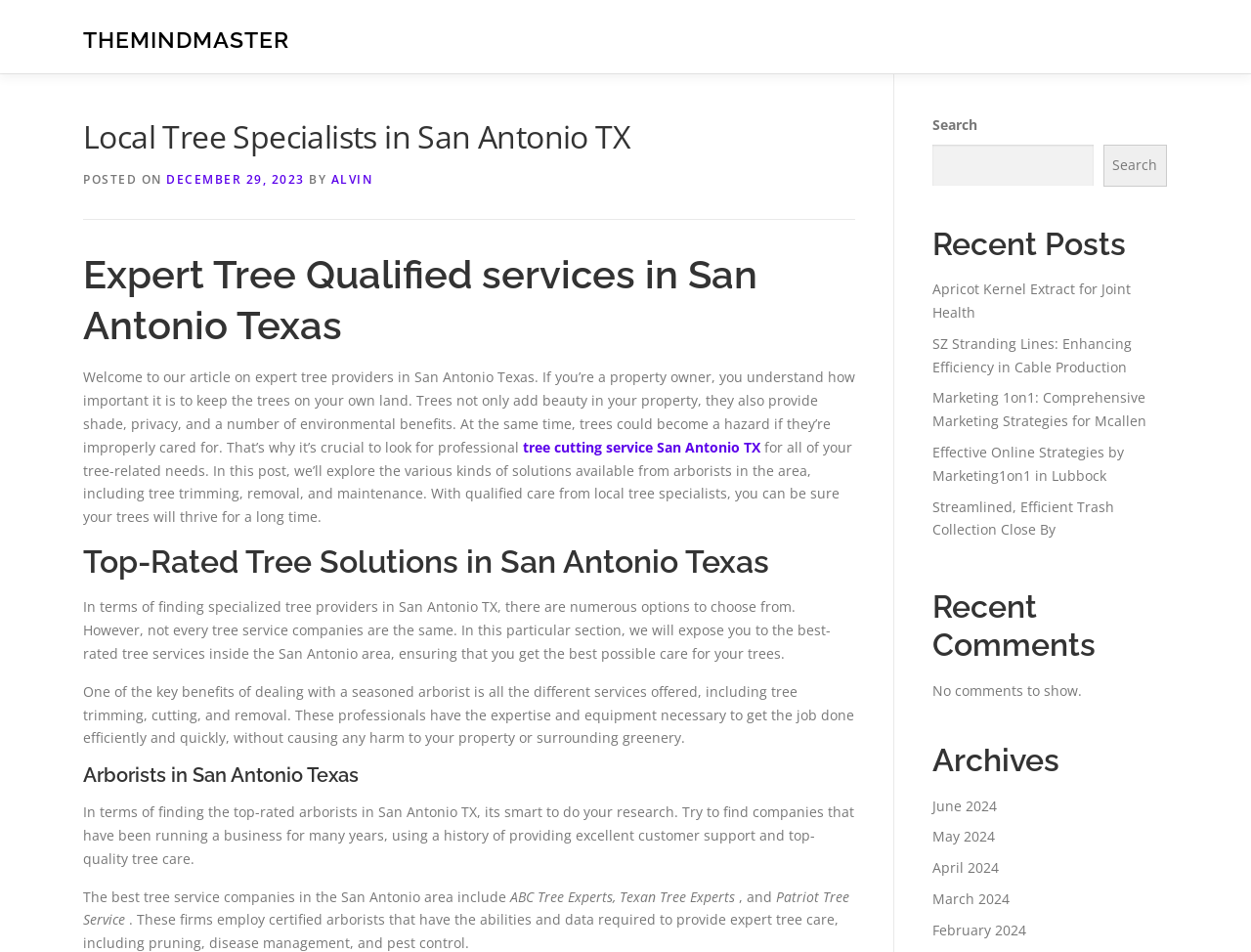Locate the bounding box coordinates of the element that should be clicked to fulfill the instruction: "Check the recent posts".

[0.745, 0.237, 0.933, 0.276]